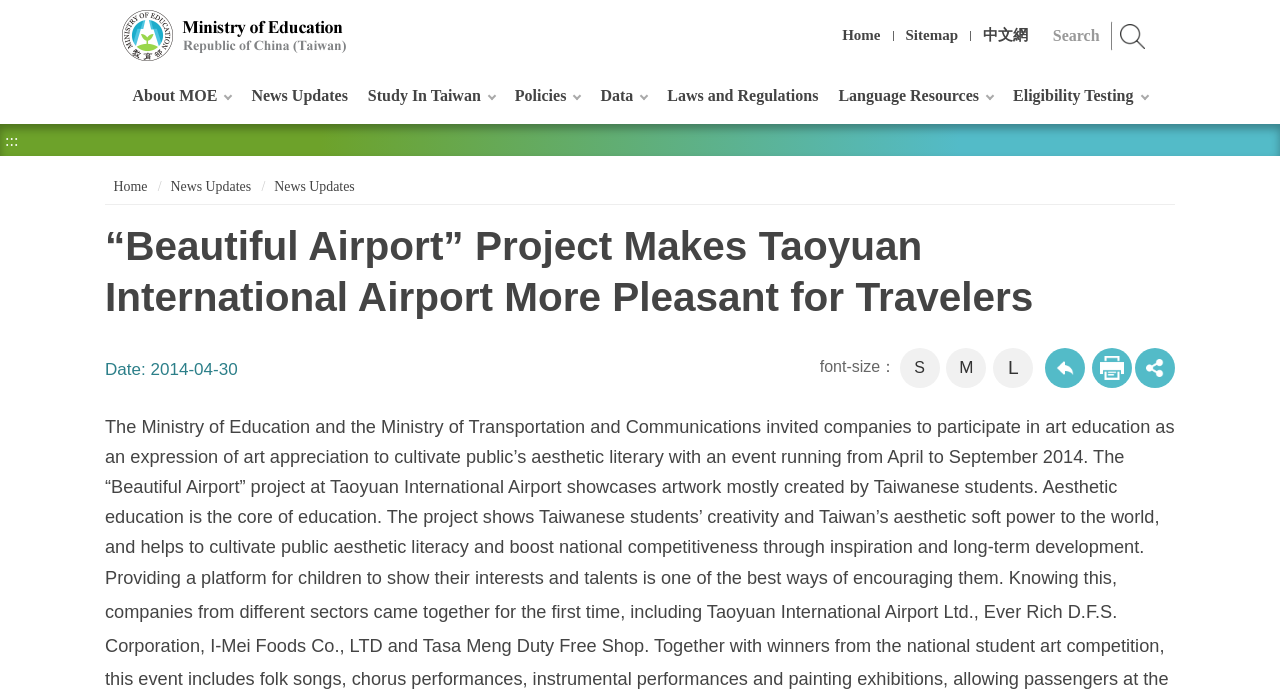Create a detailed summary of the webpage's content and design.

The webpage is about the "Beautiful Airport" project, which aims to make Taoyuan International Airport more pleasant for travelers. At the top left corner, there is a link to the Ministry of Education Republic of China (Taiwan) website, accompanied by an image of the ministry's logo. Below this, there are several links to different sections of the website, including "Home", "Sitemap", and "中文網".

On the top right corner, there is a search box with a search button next to it. Below this, there are several links to different categories, including "About MOE", "News Updates", "Study In Taiwan", and others.

The main content of the webpage is a news article about the "Beautiful Airport" project. The article is headed by a title that spans almost the entire width of the page. Below the title, there is a date and time stamp, indicating when the article was published. The article itself is a lengthy paragraph that describes the project's goals and objectives.

At the bottom of the page, there are several links to adjust the font size, as well as links to print the page, go back to the previous page, and share the article on social media.